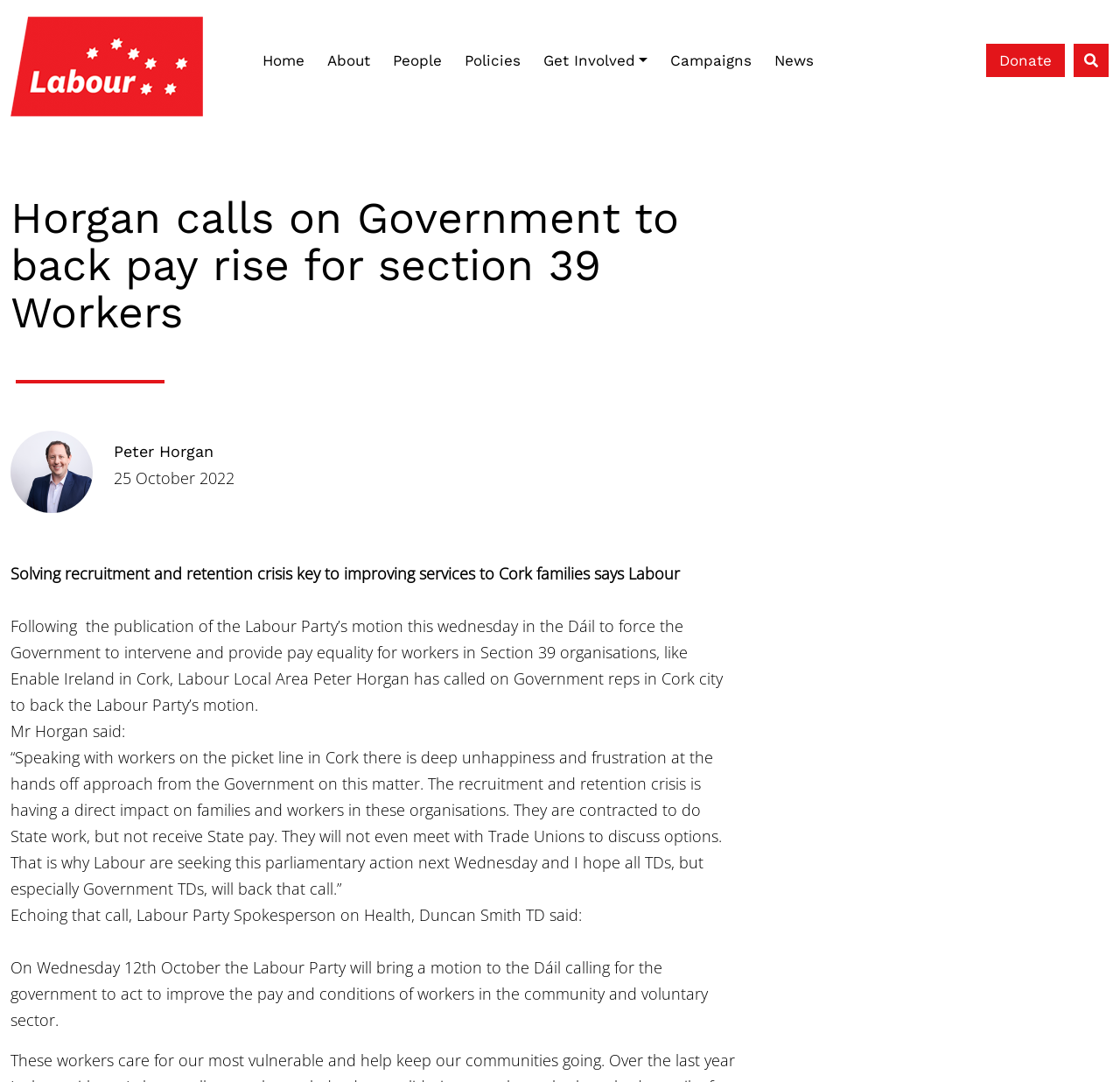Refer to the image and provide an in-depth answer to the question:
What is the role of Duncan Smith TD?

According to the static text 'Echoing that call, Labour Party Spokesperson on Health, Duncan Smith TD said:', Duncan Smith TD is the Labour Party Spokesperson on Health.